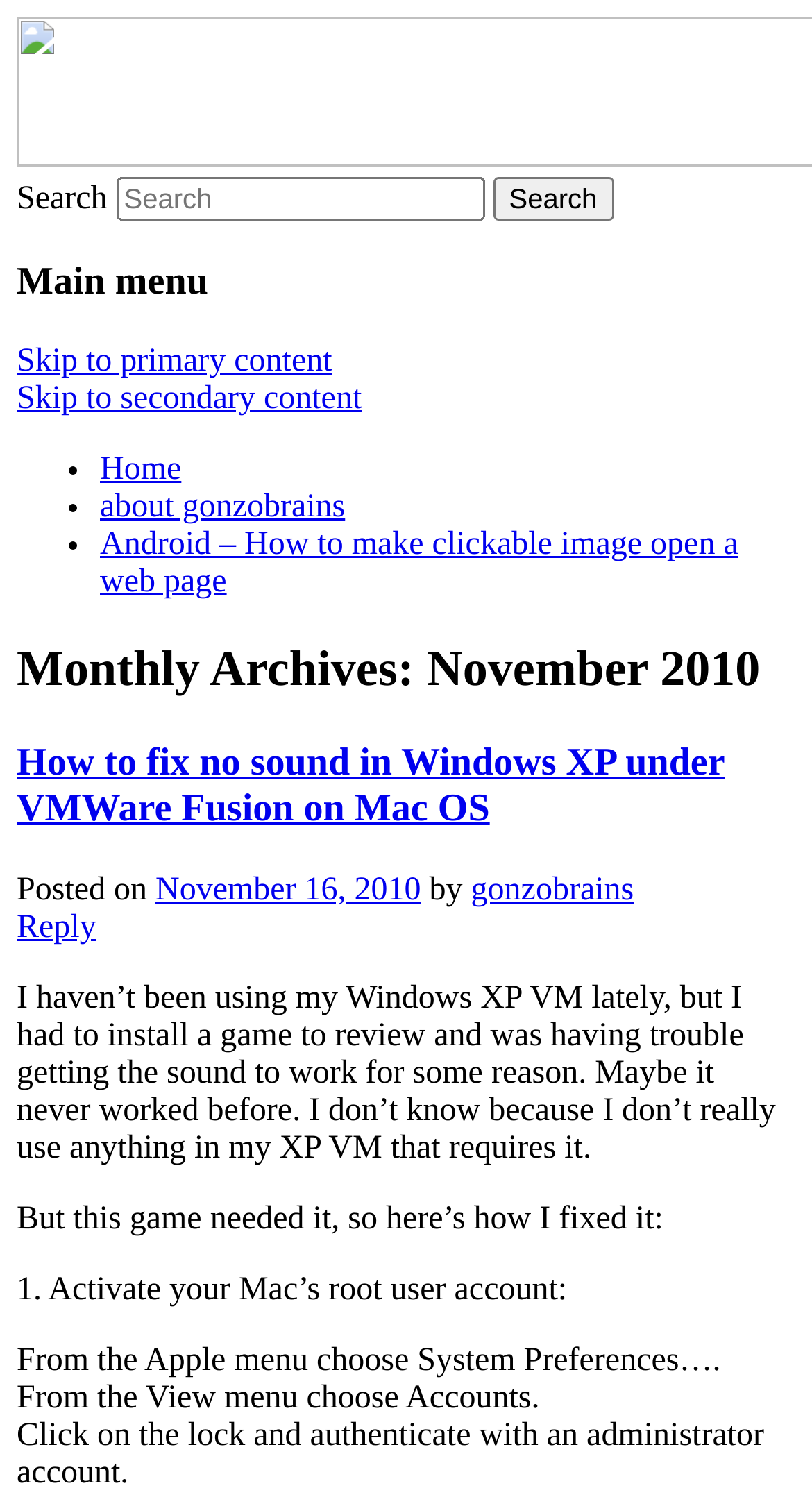Show the bounding box coordinates for the element that needs to be clicked to execute the following instruction: "Go to FAQs". Provide the coordinates in the form of four float numbers between 0 and 1, i.e., [left, top, right, bottom].

None